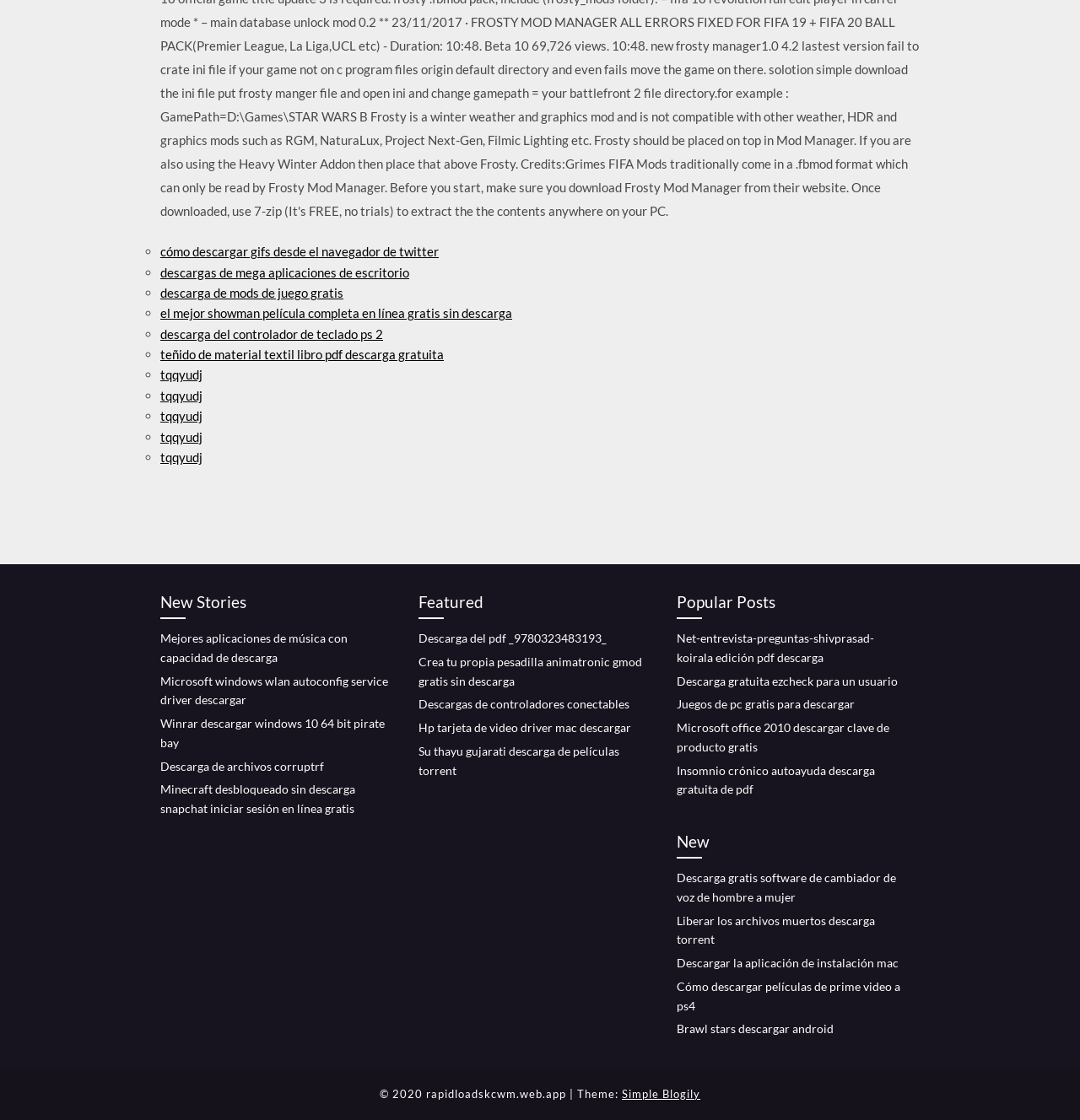Identify the bounding box coordinates of the clickable region necessary to fulfill the following instruction: "download mods of game for free". The bounding box coordinates should be four float numbers between 0 and 1, i.e., [left, top, right, bottom].

[0.148, 0.254, 0.318, 0.268]